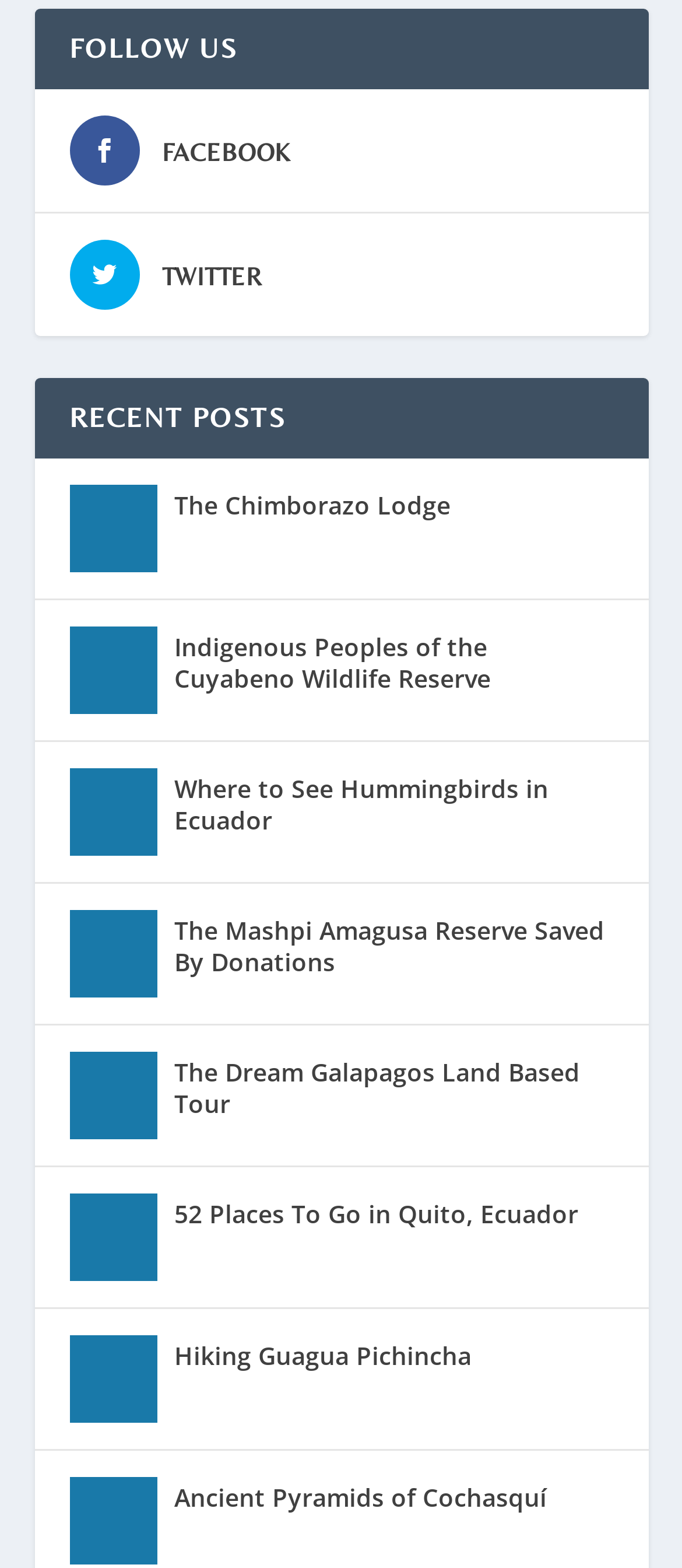Please find the bounding box coordinates of the element that needs to be clicked to perform the following instruction: "Read The Chimborazo Lodge post". The bounding box coordinates should be four float numbers between 0 and 1, represented as [left, top, right, bottom].

[0.101, 0.309, 0.229, 0.365]